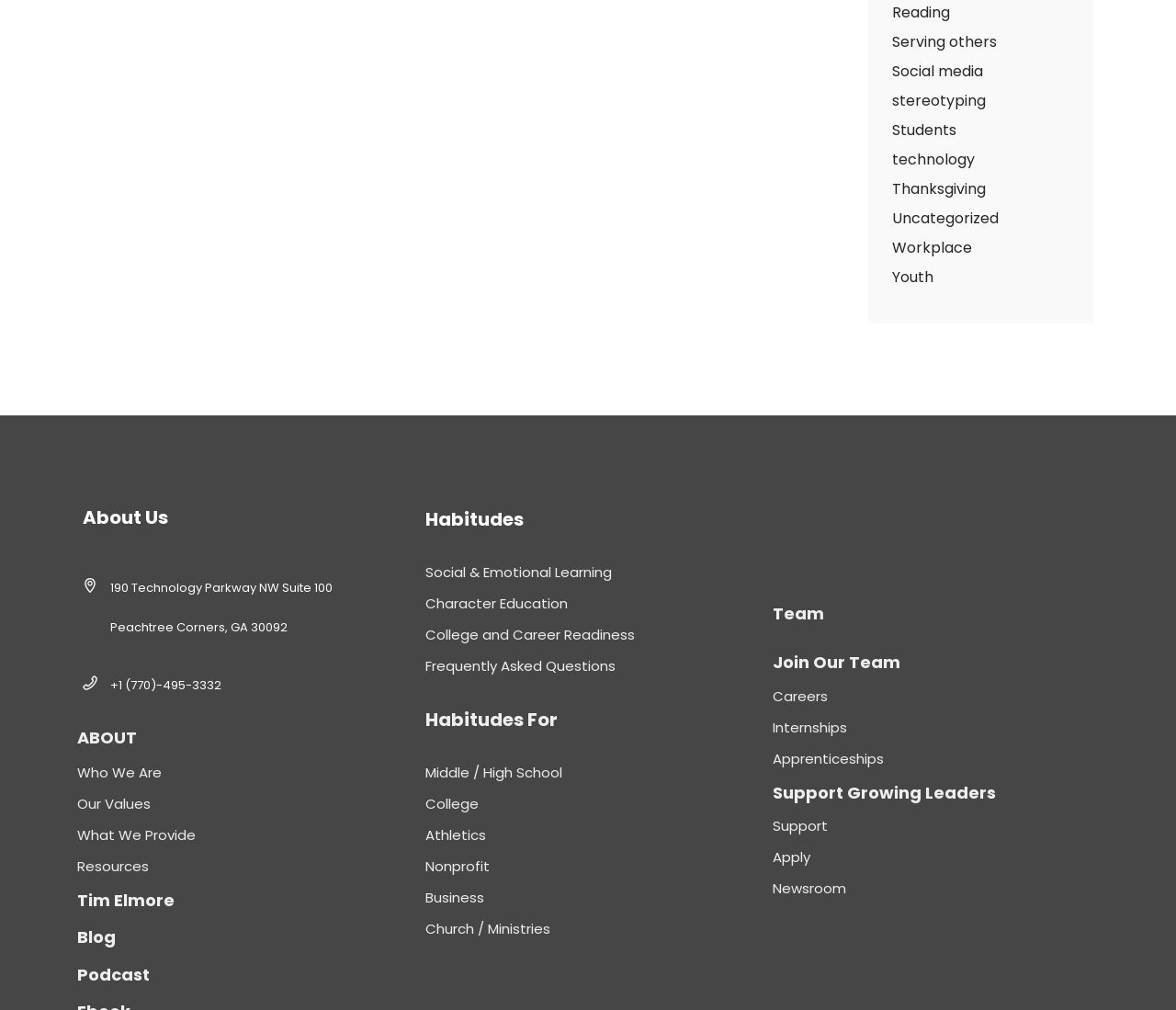Identify the bounding box coordinates for the UI element described by the following text: "Blog". Provide the coordinates as four float numbers between 0 and 1, in the format [left, top, right, bottom].

[0.066, 0.917, 0.098, 0.939]